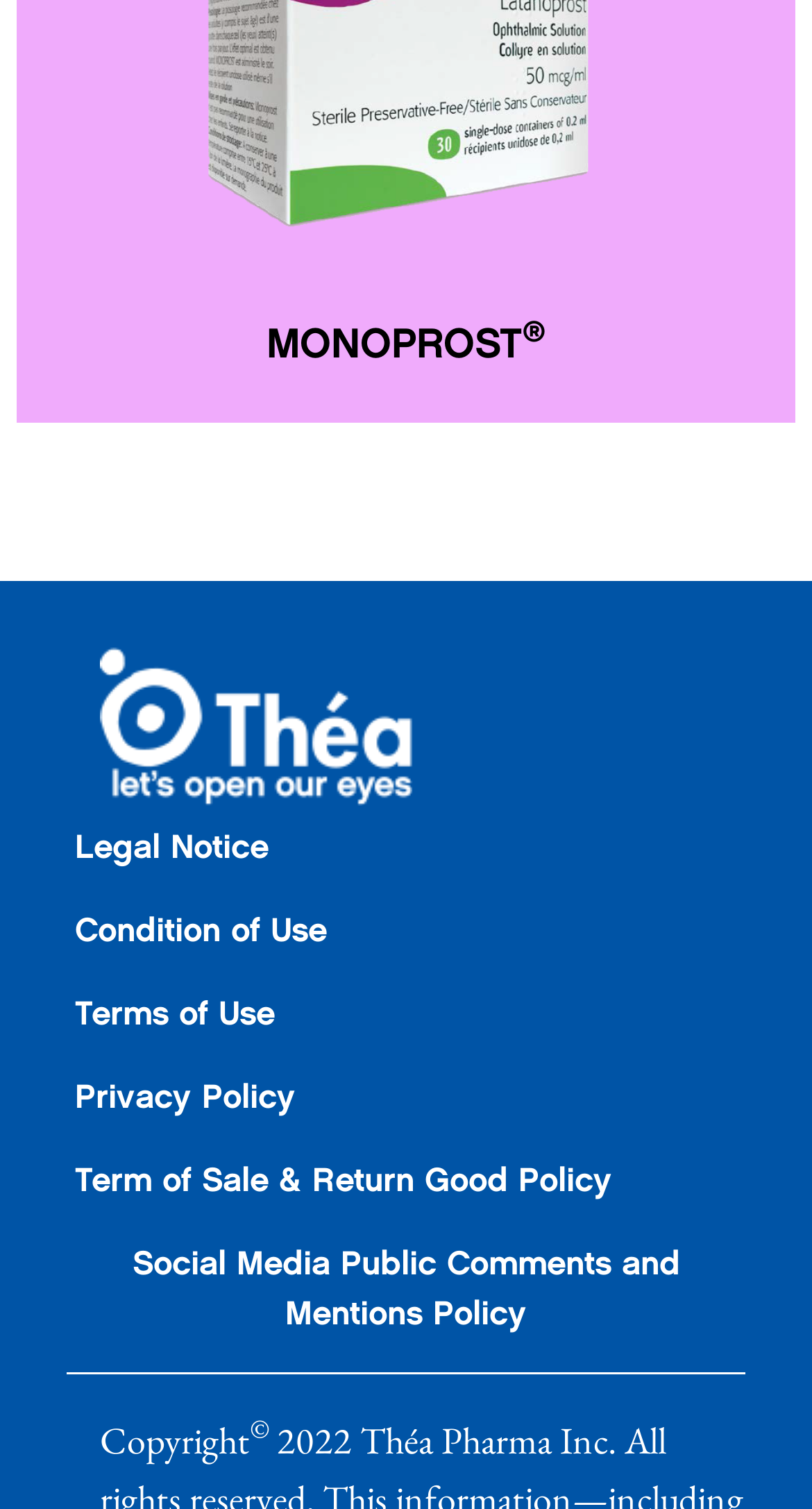Using the description: "Privacy Policy", identify the bounding box of the corresponding UI element in the screenshot.

[0.092, 0.71, 0.364, 0.743]